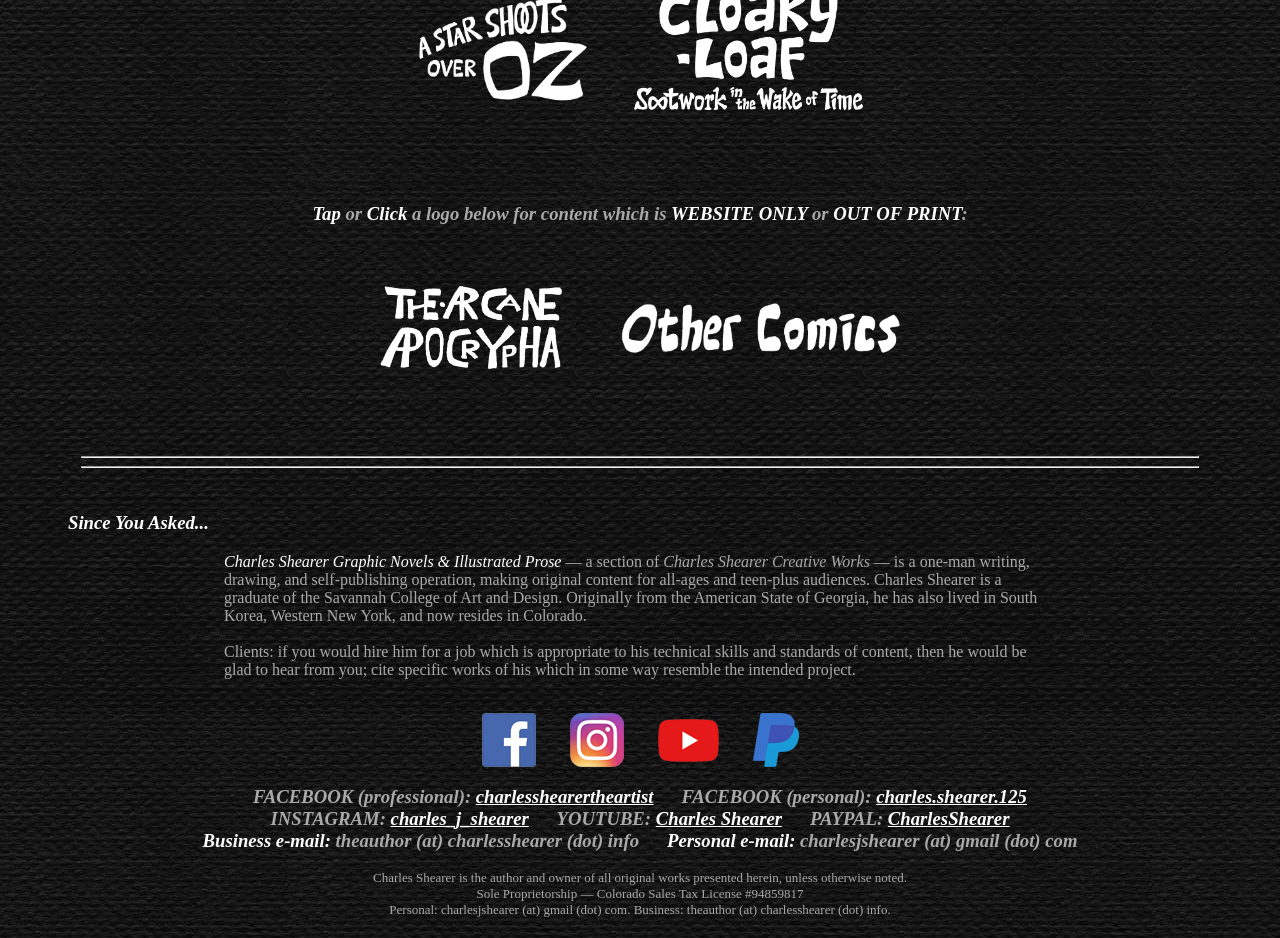What is the purpose of the 'Clients' section?
Refer to the image and provide a thorough answer to the question.

The 'Clients' section states 'Clients: if you would hire him for a job which is appropriate to his technical skills and standards of content, then he would be glad to hear from you; cite specific works of his which in some way resemble the intended project.' This suggests that the purpose of this section is for clients to hire the author for jobs that match his skills and content standards.